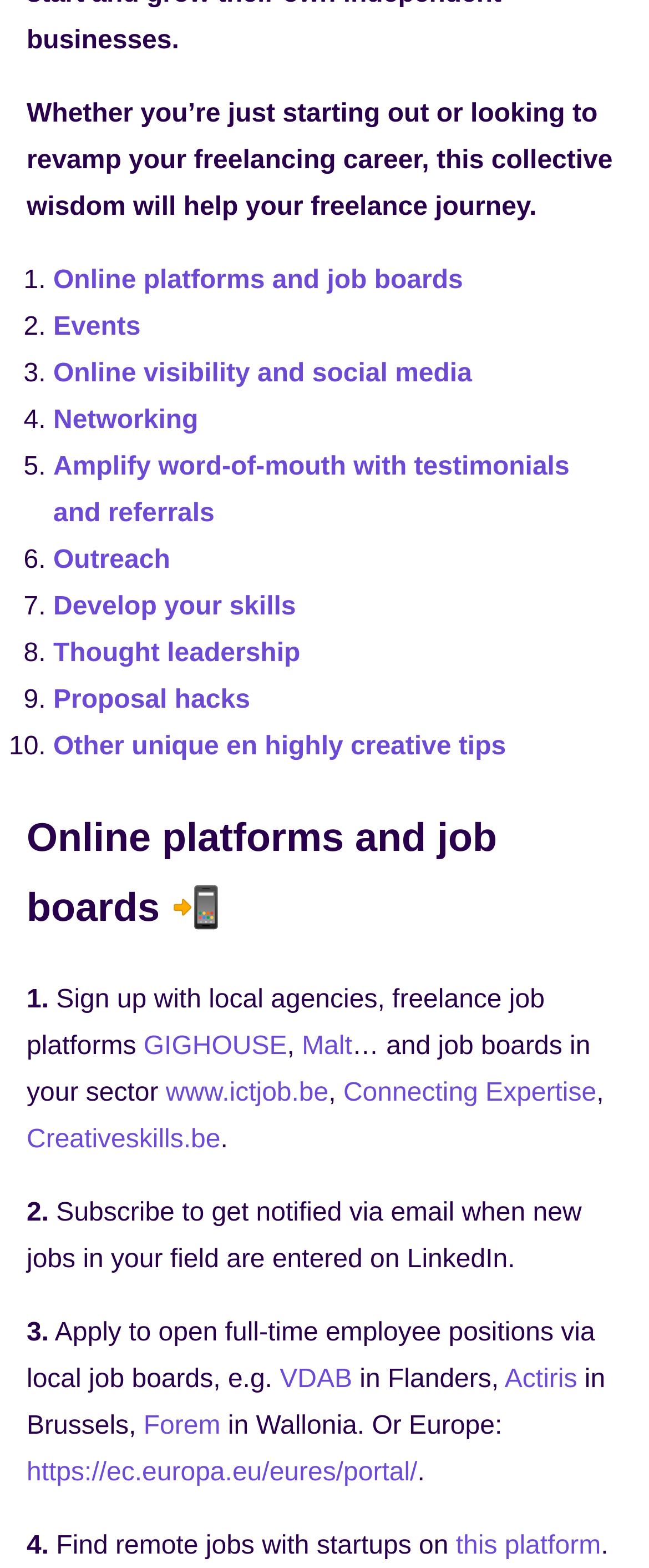Locate the bounding box coordinates of the clickable element to fulfill the following instruction: "Click on 'GIGHOUSE'". Provide the coordinates as four float numbers between 0 and 1 in the format [left, top, right, bottom].

[0.221, 0.659, 0.442, 0.677]